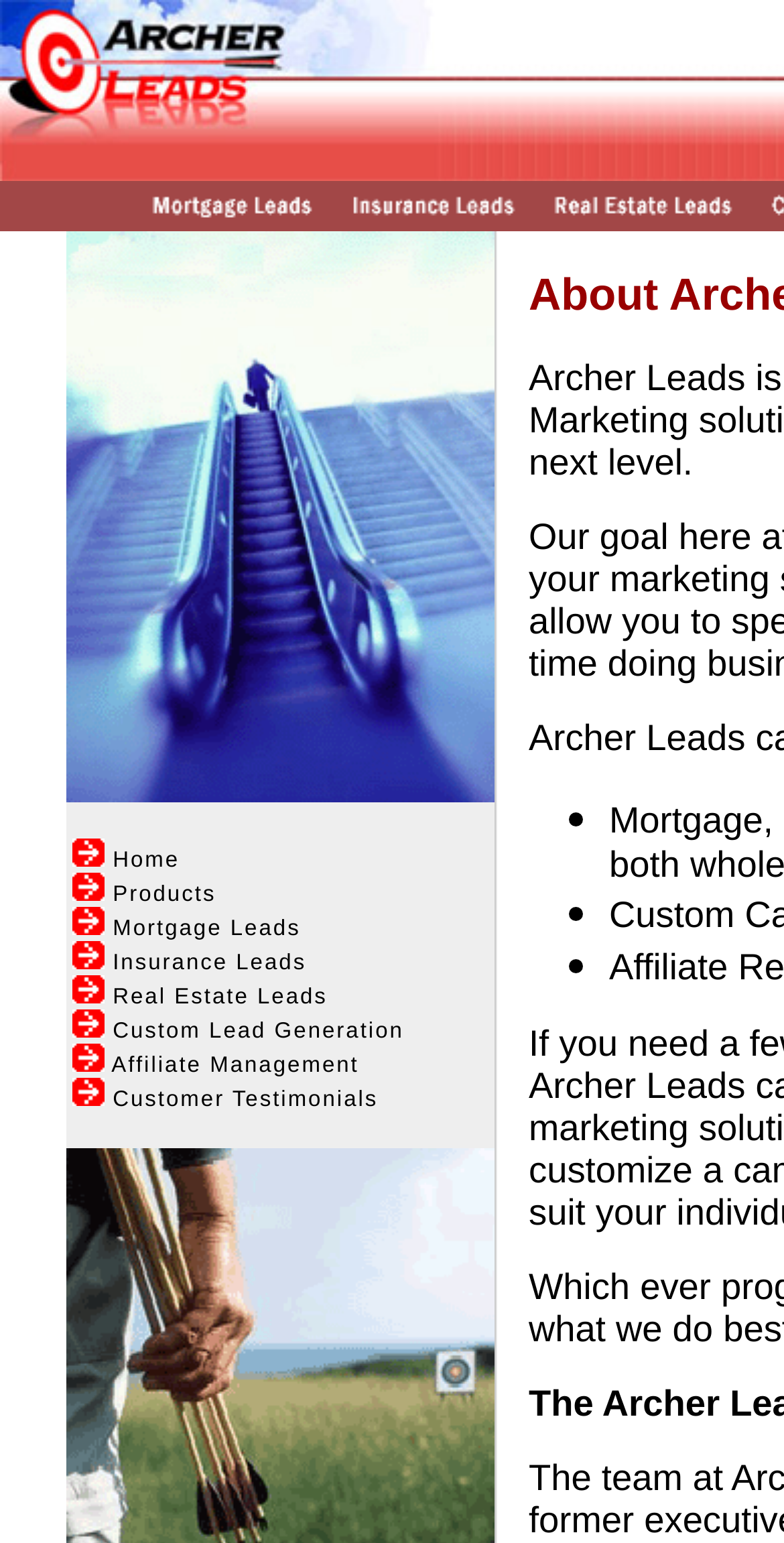Identify the bounding box coordinates for the element that needs to be clicked to fulfill this instruction: "Click Real Estate Leads". Provide the coordinates in the format of four float numbers between 0 and 1: [left, top, right, bottom].

[0.674, 0.133, 0.951, 0.155]